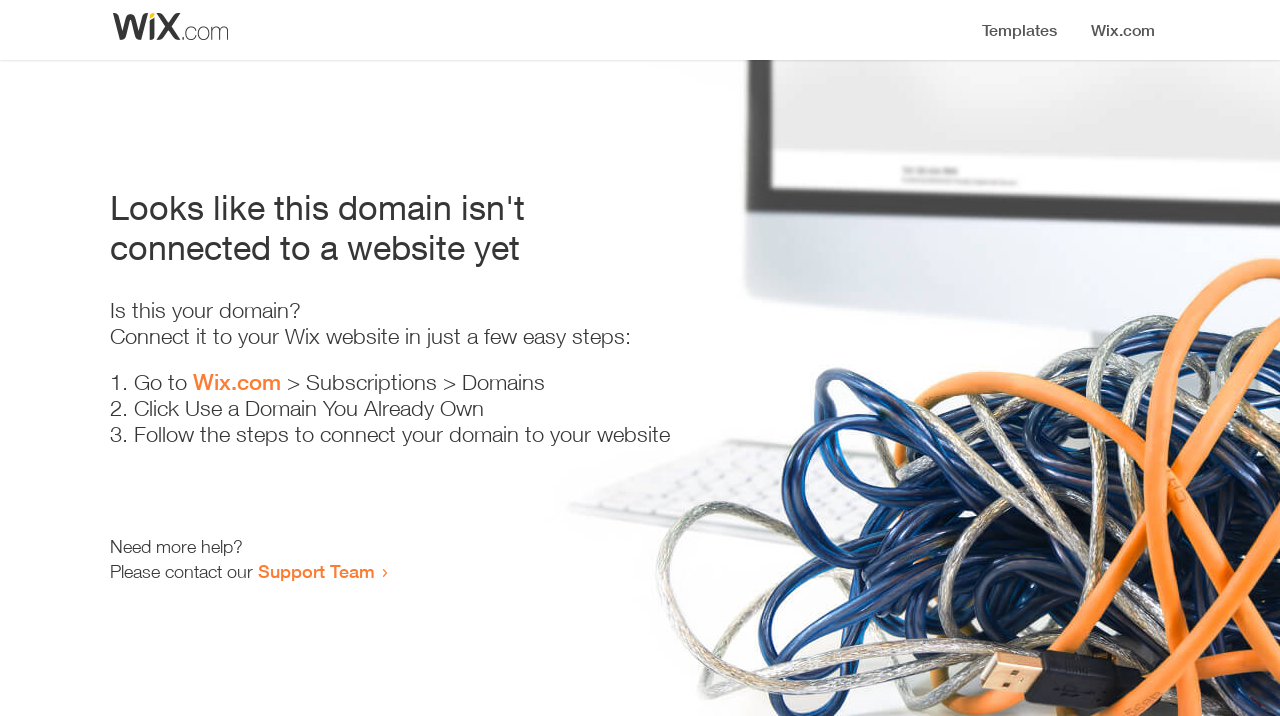Answer this question using a single word or a brief phrase:
What is the main issue with this domain?

Not connected to a website